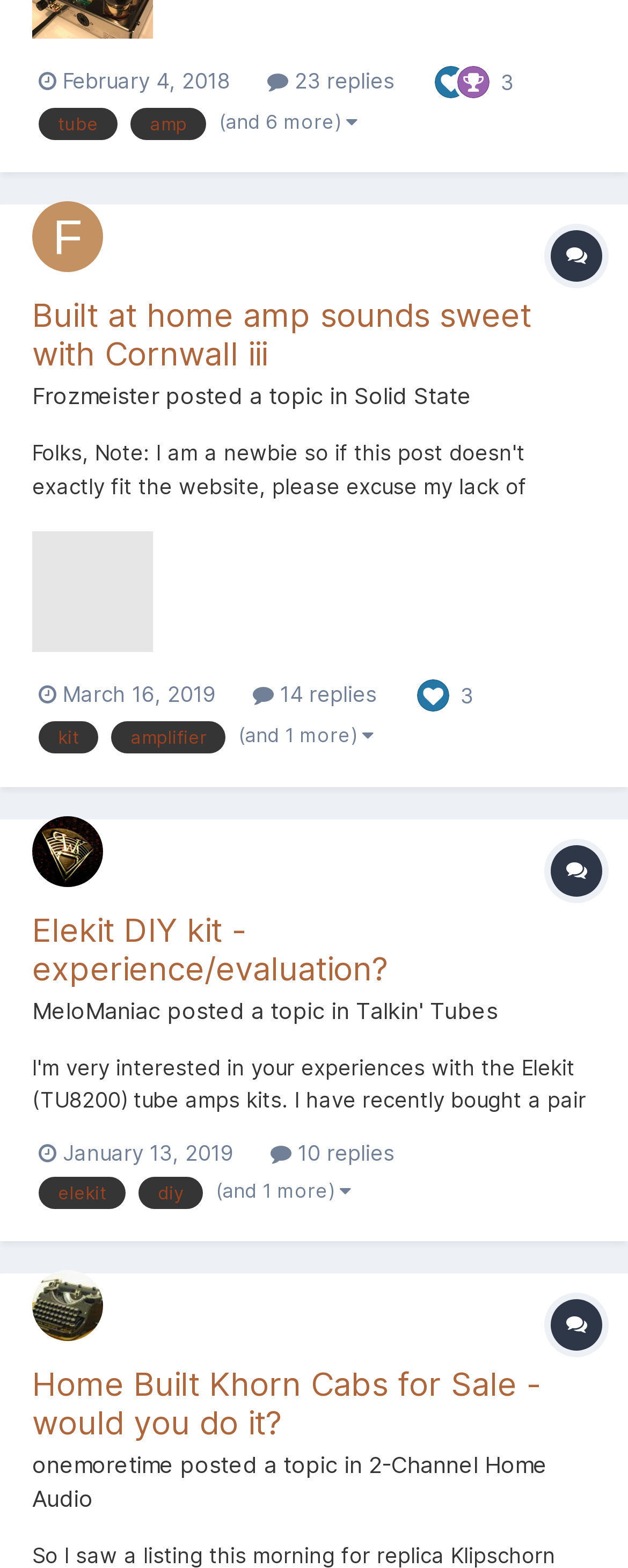What is the date of the topic posted by Frozmeister?
Using the screenshot, give a one-word or short phrase answer.

February 4, 2018